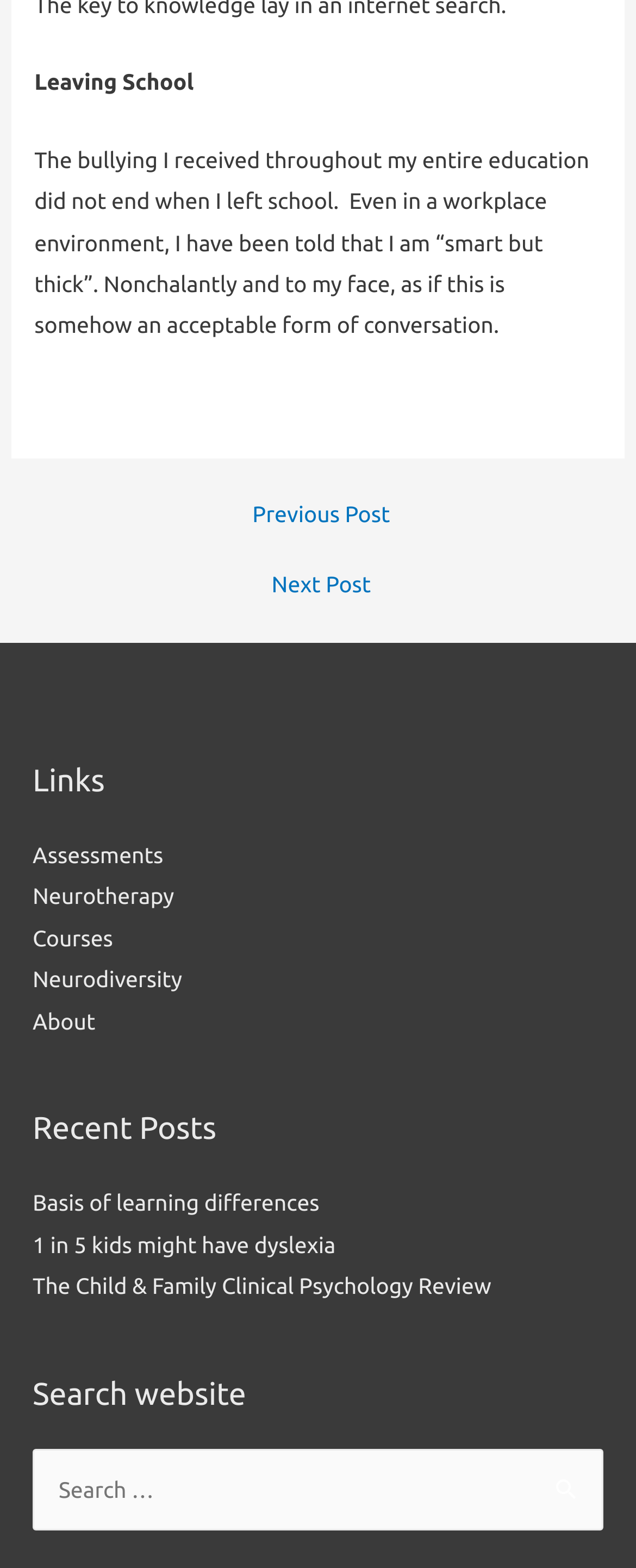Locate the bounding box coordinates of the item that should be clicked to fulfill the instruction: "Click on the About link".

[0.051, 0.643, 0.15, 0.659]